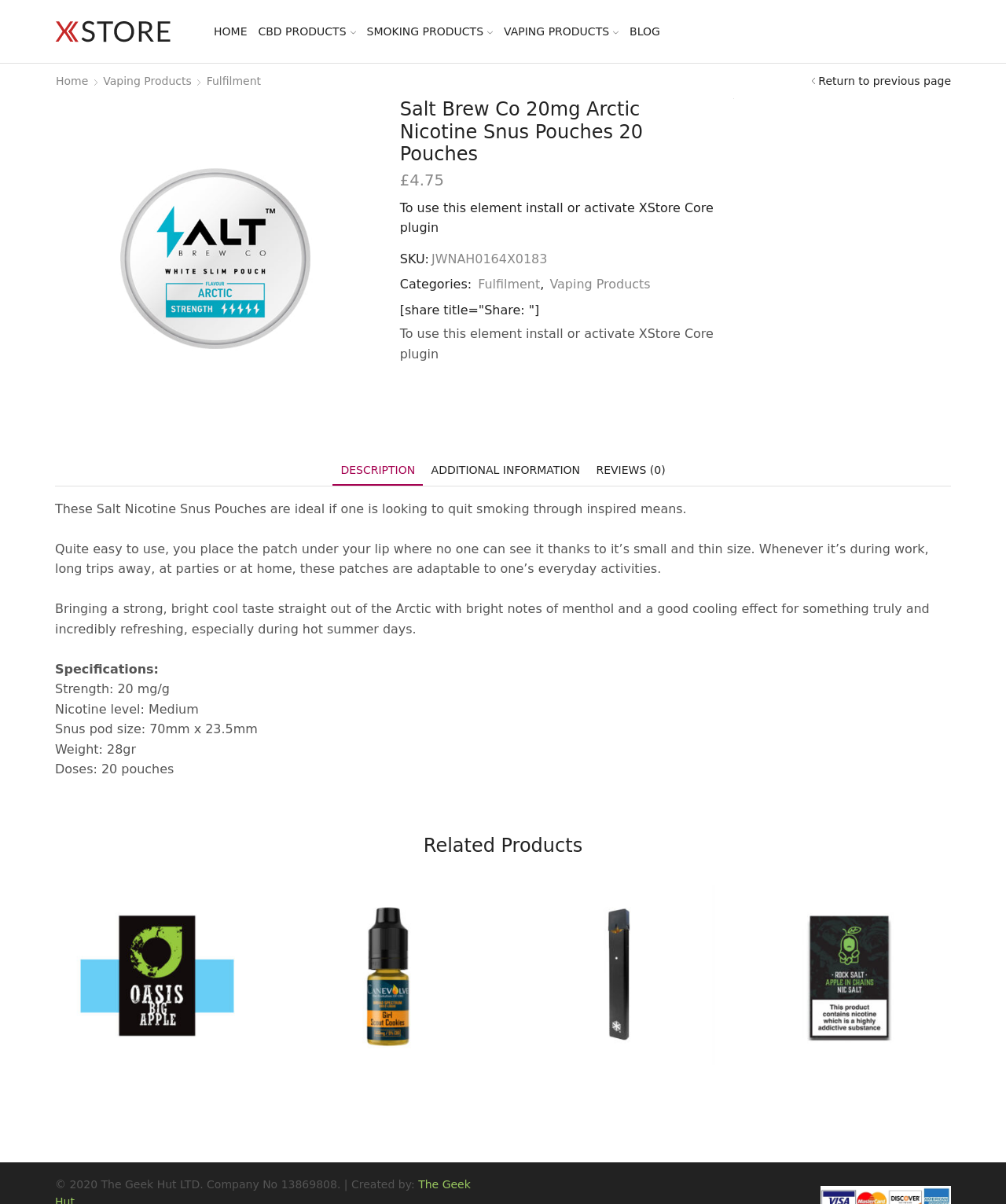Locate the bounding box coordinates of the element you need to click to accomplish the task described by this instruction: "Quick view the first related product".

[0.055, 0.726, 0.257, 0.896]